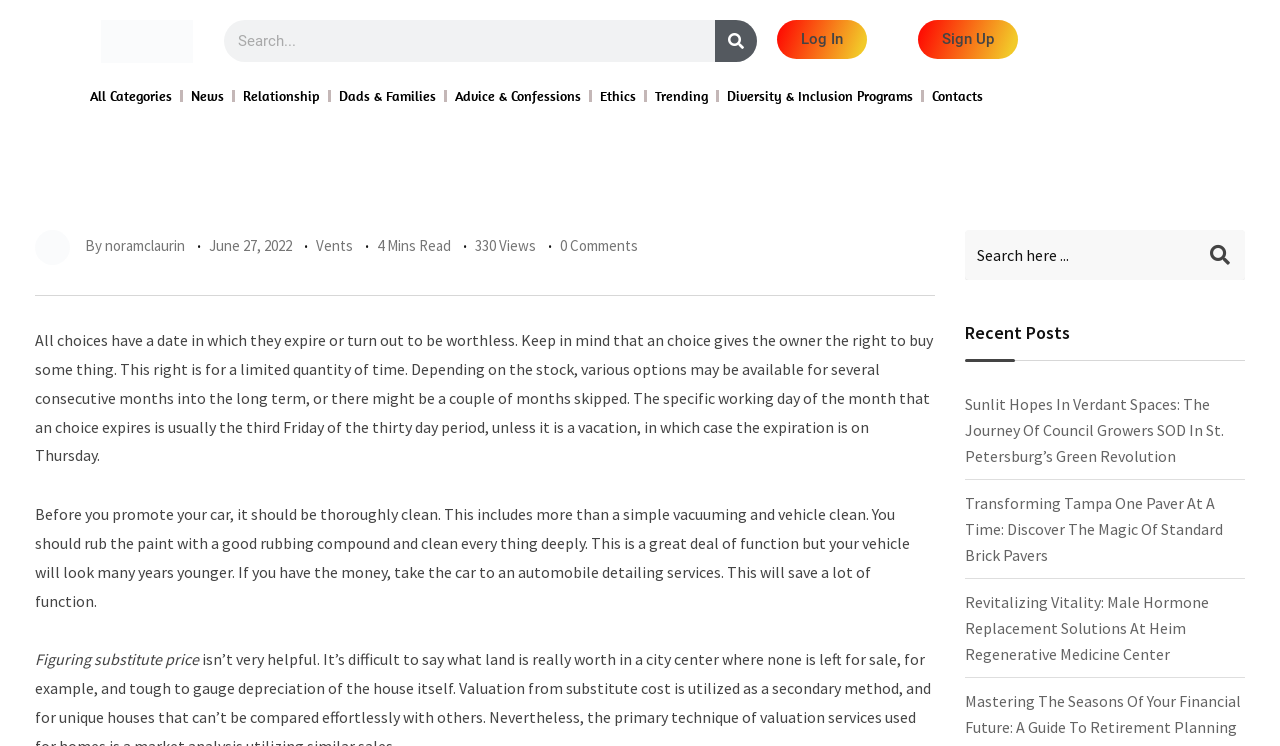Locate the bounding box coordinates of the clickable region necessary to complete the following instruction: "Search for something". Provide the coordinates in the format of four float numbers between 0 and 1, i.e., [left, top, right, bottom].

[0.175, 0.027, 0.591, 0.083]